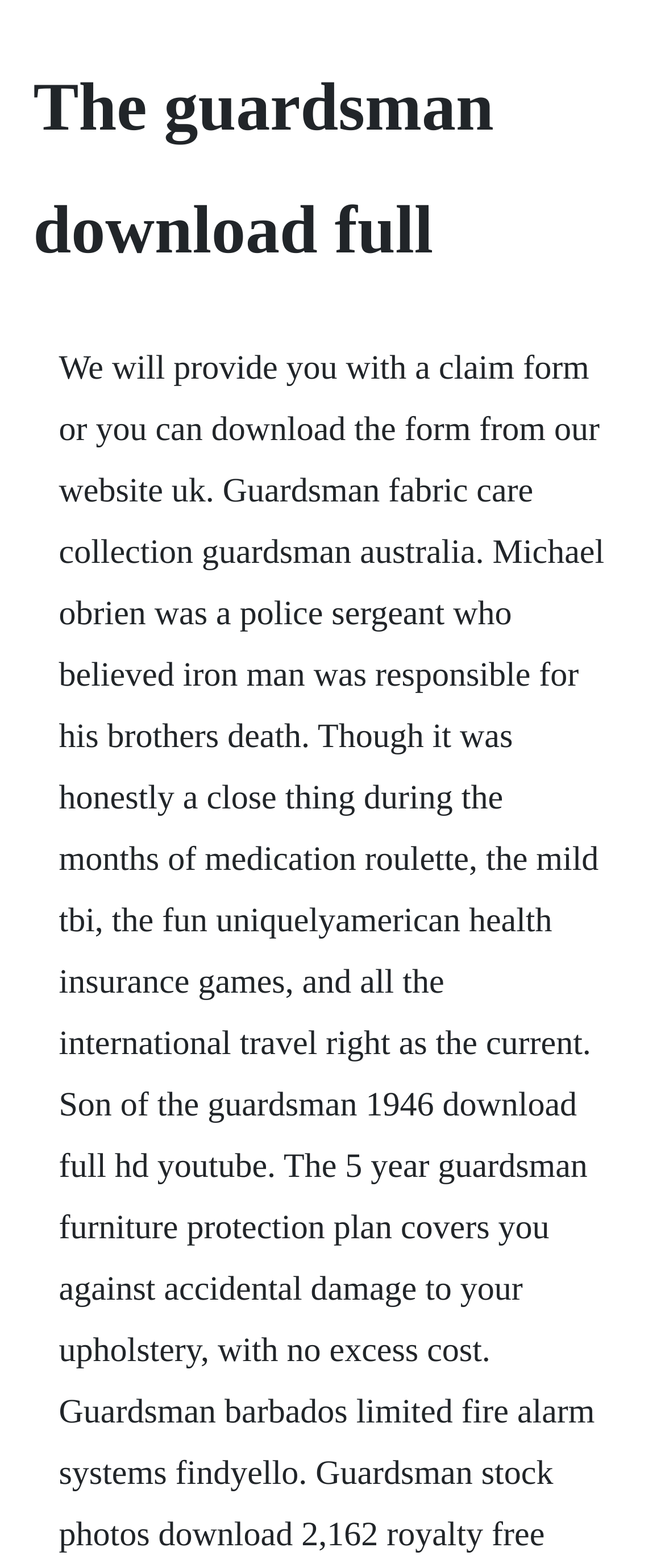Your task is to extract the text of the main heading from the webpage.

The guardsman download full